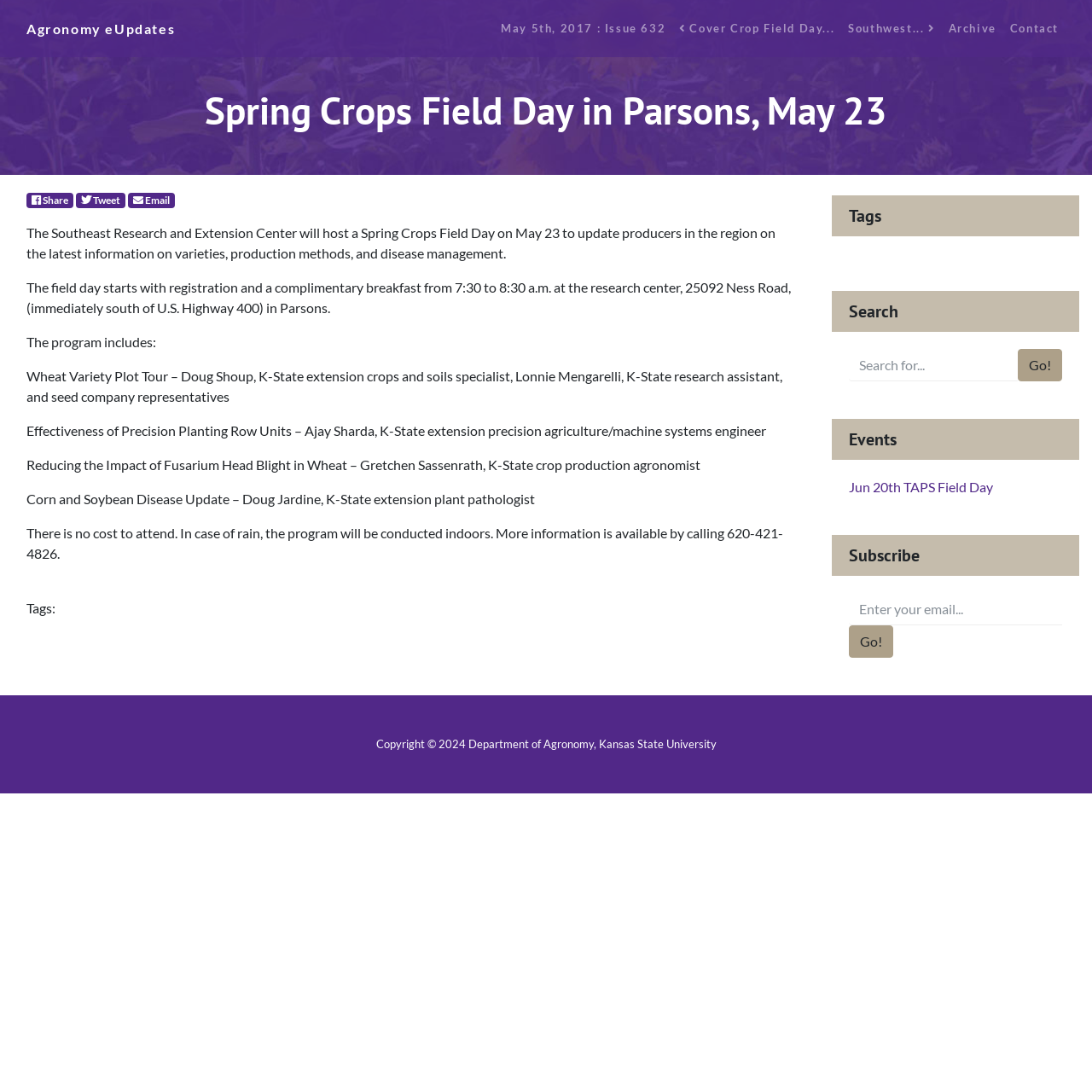Please predict the bounding box coordinates of the element's region where a click is necessary to complete the following instruction: "Search for a topic". The coordinates should be represented by four float numbers between 0 and 1, i.e., [left, top, right, bottom].

[0.777, 0.319, 0.932, 0.349]